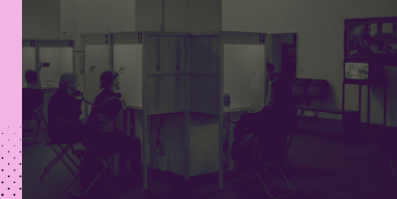Respond to the question below with a concise word or phrase:
What do the partitioned booths suggest?

Personal privacy and introspection